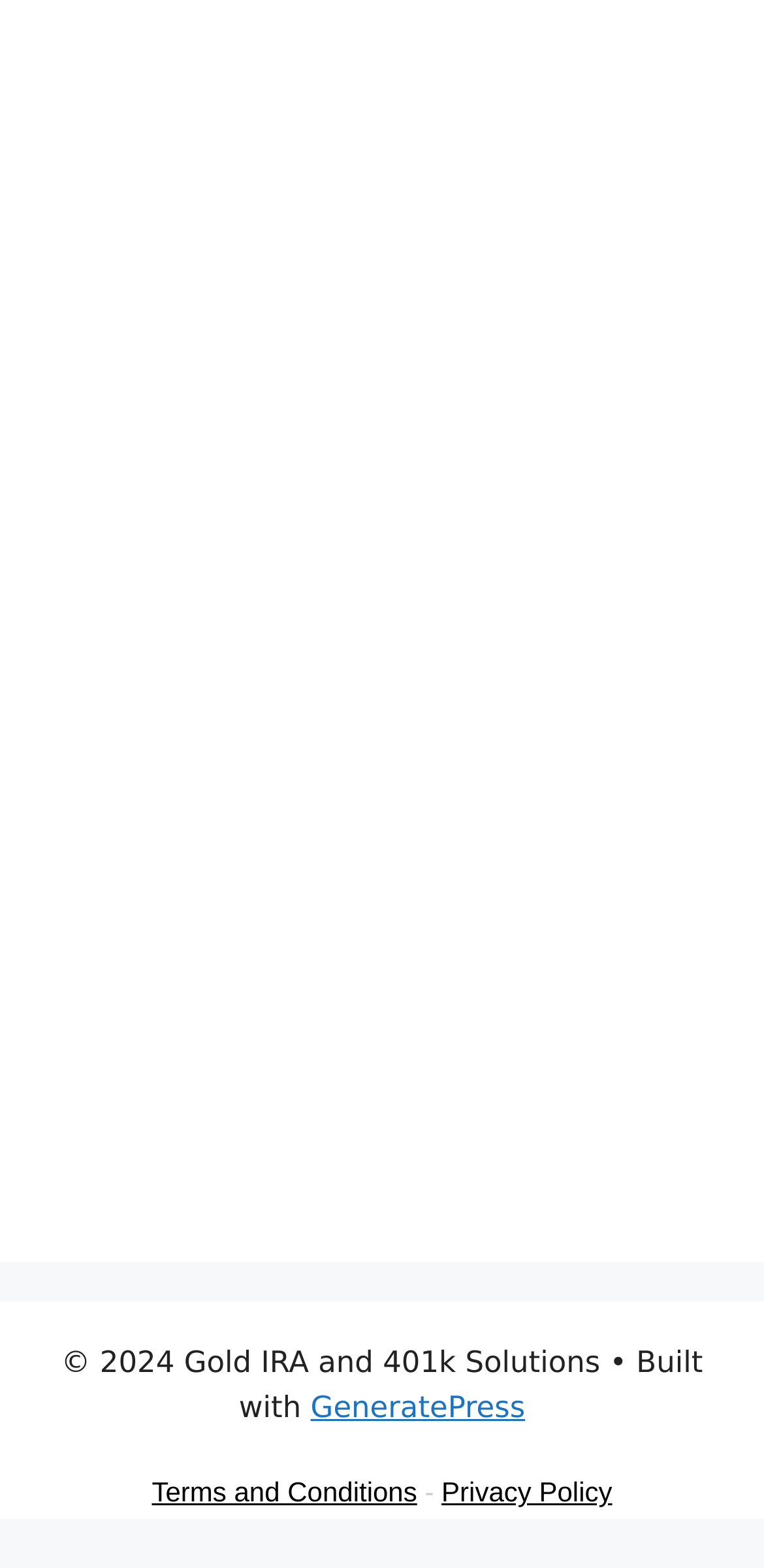What is the copyright year? Analyze the screenshot and reply with just one word or a short phrase.

2024